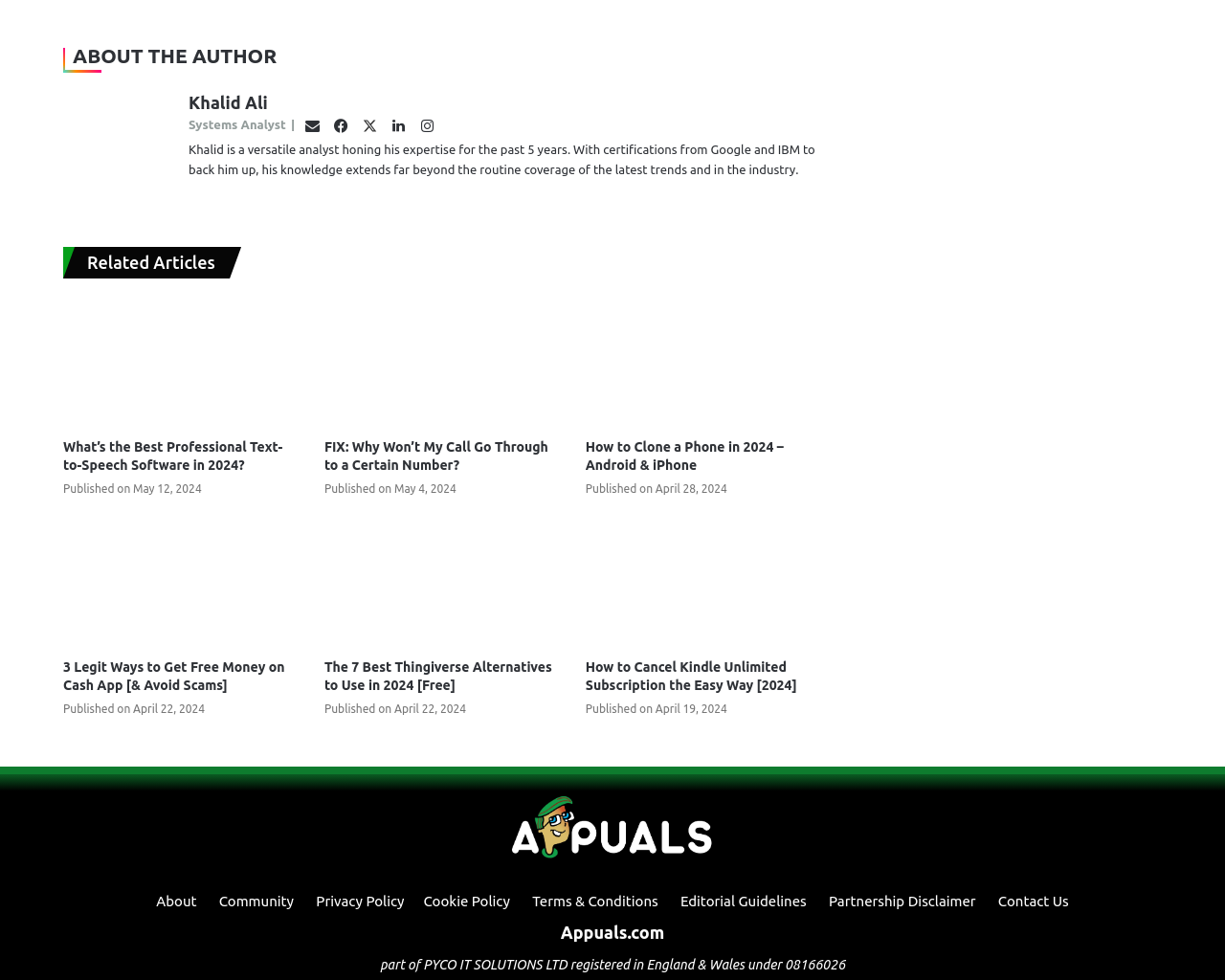Provide the bounding box coordinates, formatted as (top-left x, top-left y, bottom-right x, bottom-right y), with all values being floating point numbers between 0 and 1. Identify the bounding box of the UI element that matches the description: Terms & Conditions

[0.435, 0.911, 0.537, 0.928]